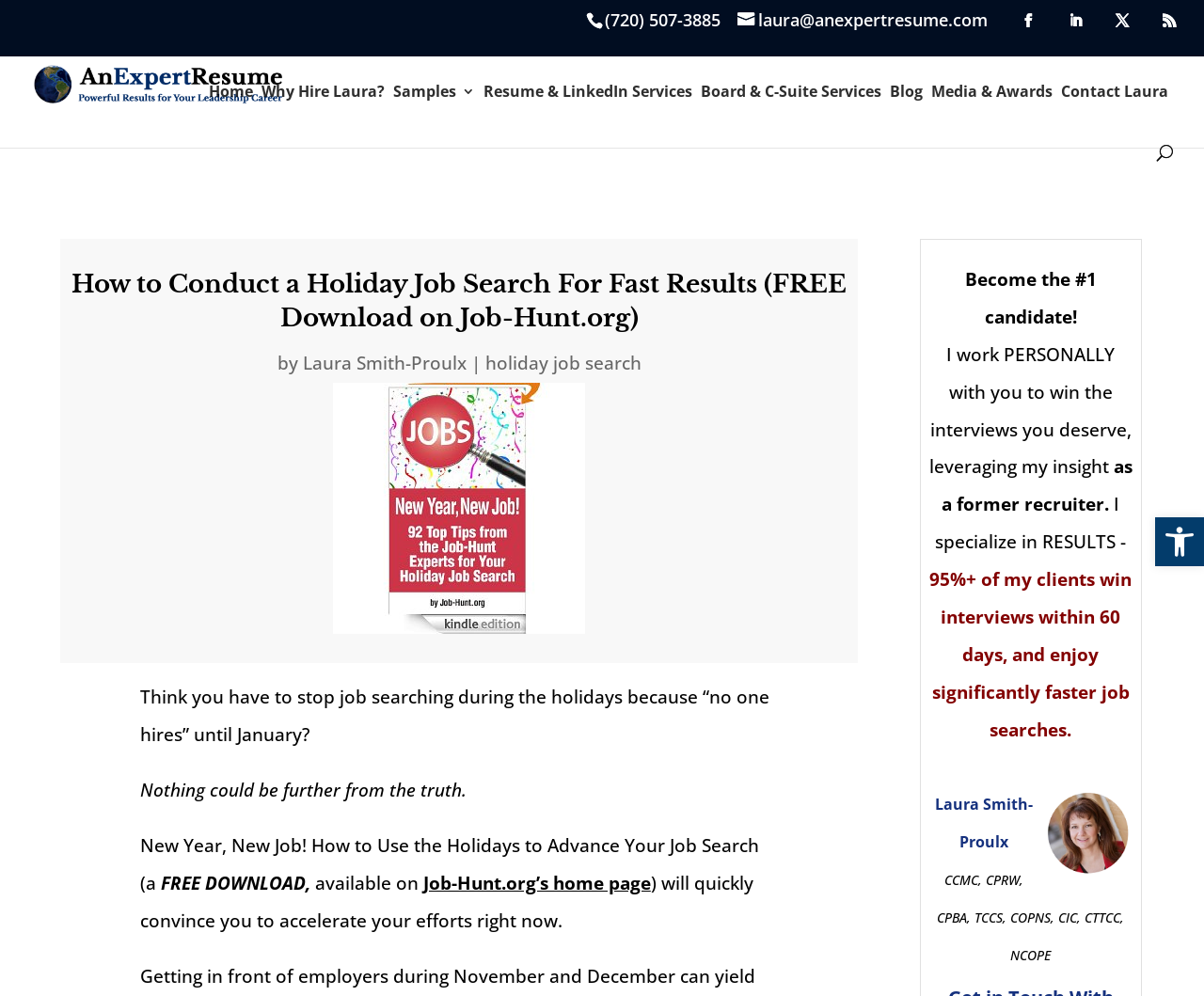Please extract the primary headline from the webpage.

How to Conduct a Holiday Job Search For Fast Results (FREE Download on Job-Hunt.org)